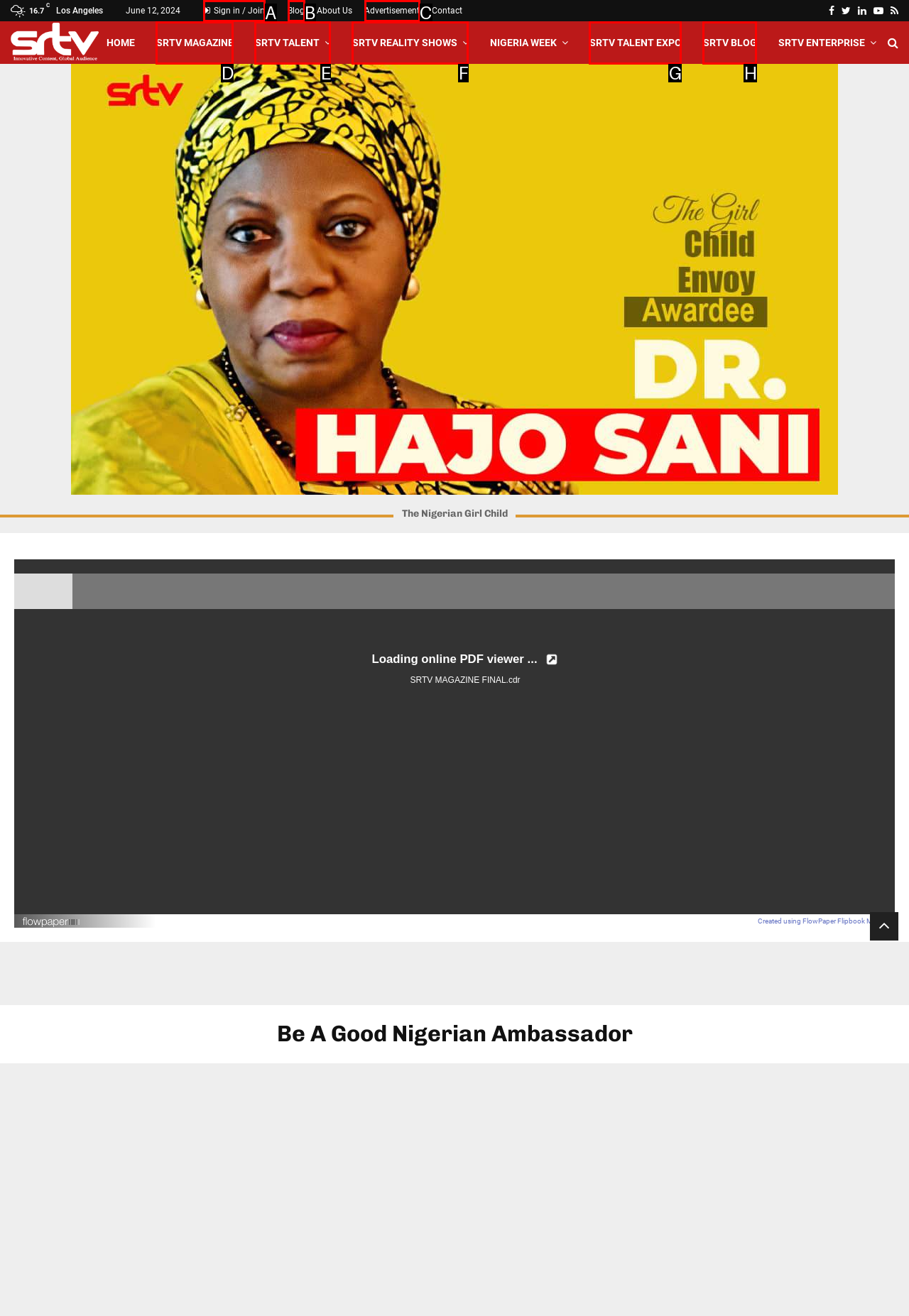Given the description: Advertisement, select the HTML element that best matches it. Reply with the letter of your chosen option.

C